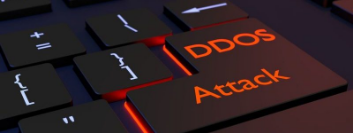Using the image as a reference, answer the following question in as much detail as possible:
What type of aesthetic does the keyboard showcase?

The image depicts a modern keyboard with subtle red backlighting, which contributes to a high-tech aesthetic. This is evident from the sleek design and dark color palette of the keyboard.